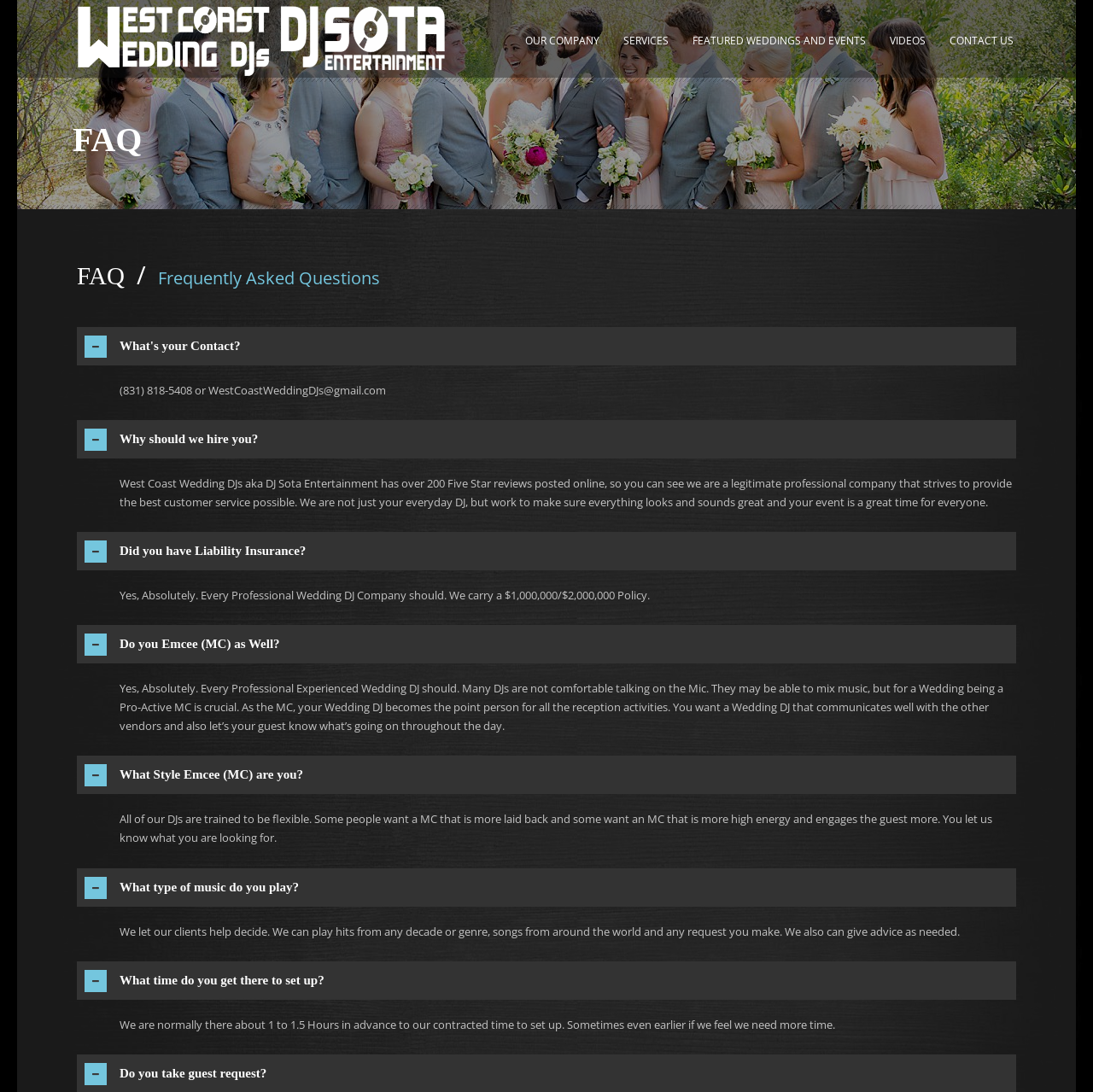Based on what you see in the screenshot, provide a thorough answer to this question: What is the phone number to contact West Coast Wedding DJs?

I found the phone number by looking at the FAQ section of the webpage, specifically the question 'What's your Contact?' which is answered with '(831) 818-5408 or WestCoastWeddingDJs@gmail.com'.